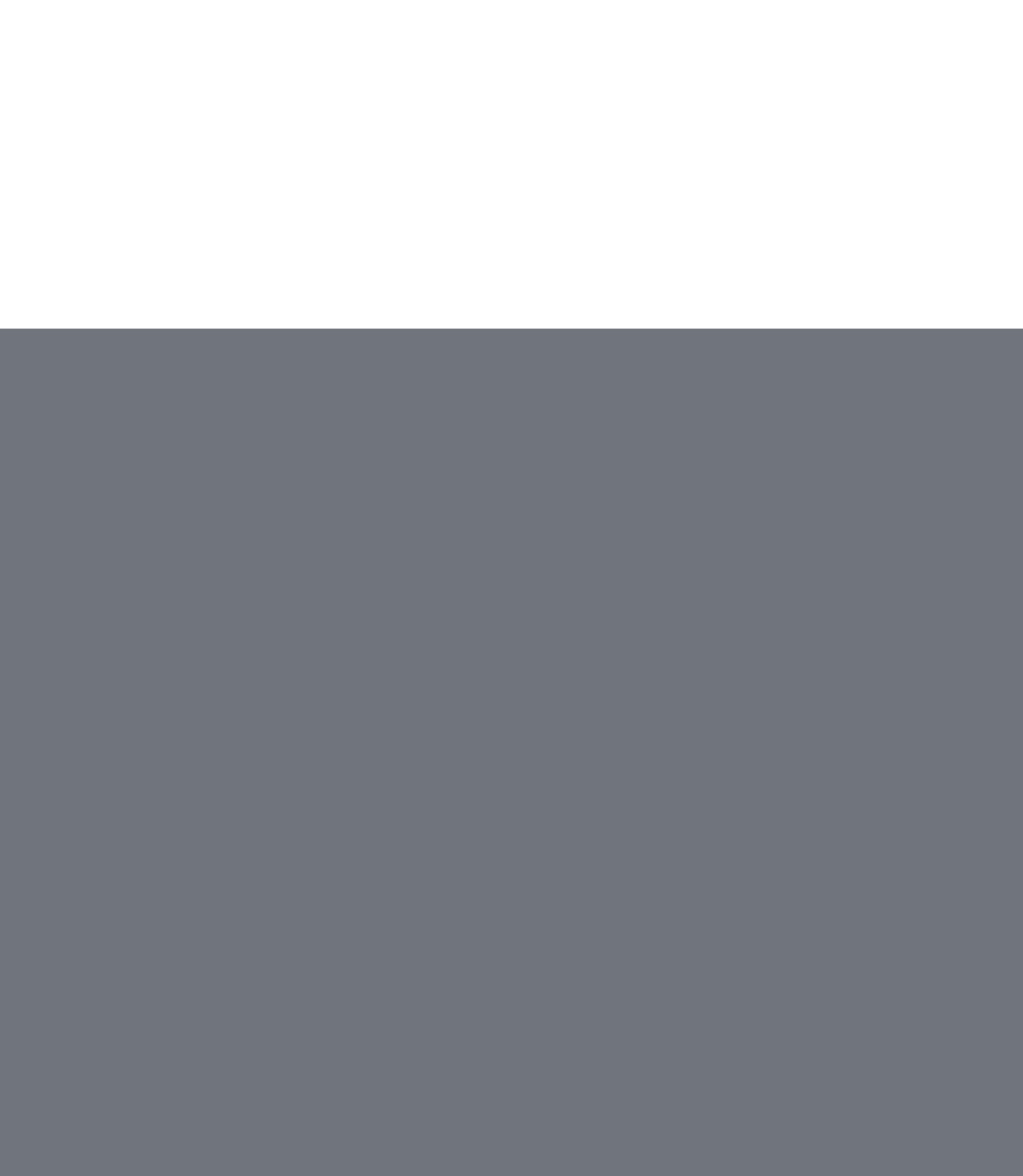Please answer the following question using a single word or phrase: 
How many social media links are listed at the bottom of this webpage?

7